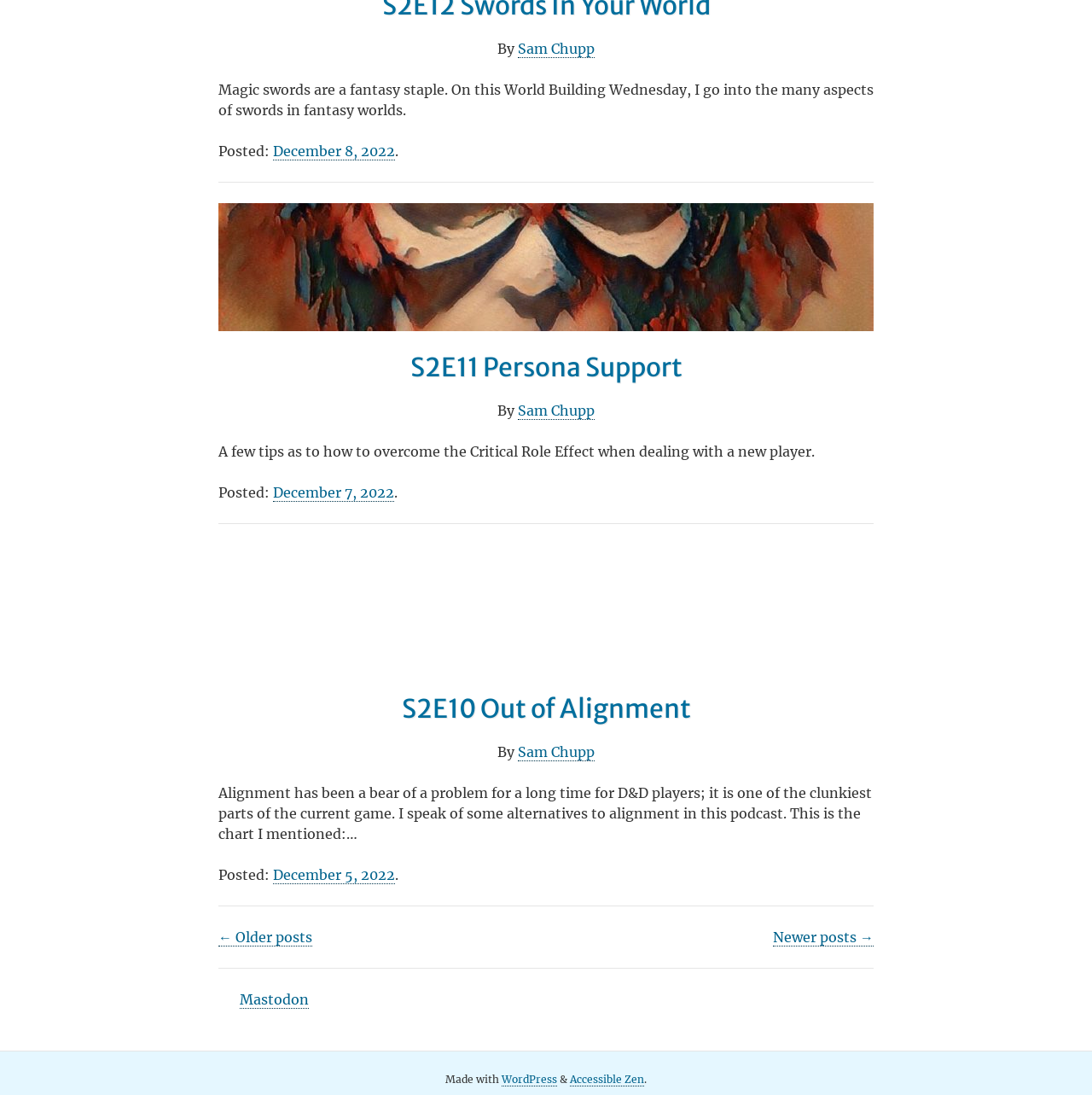Can you identify the bounding box coordinates of the clickable region needed to carry out this instruction: 'Click on the link to Sam Chupp's profile'? The coordinates should be four float numbers within the range of 0 to 1, stated as [left, top, right, bottom].

[0.474, 0.037, 0.545, 0.053]